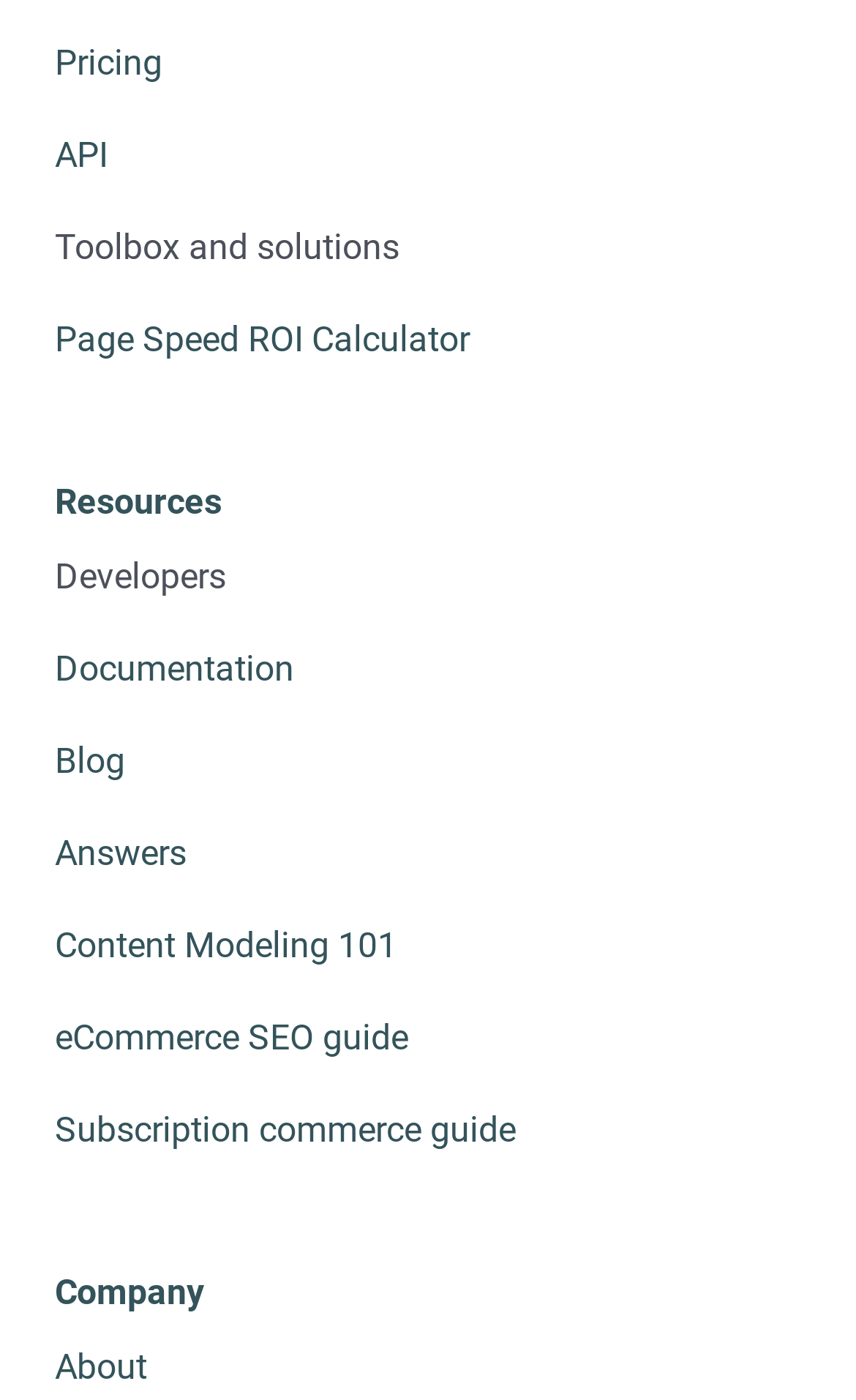Please identify the bounding box coordinates of the element that needs to be clicked to perform the following instruction: "Explore Toolbox and solutions".

[0.038, 0.153, 0.492, 0.203]